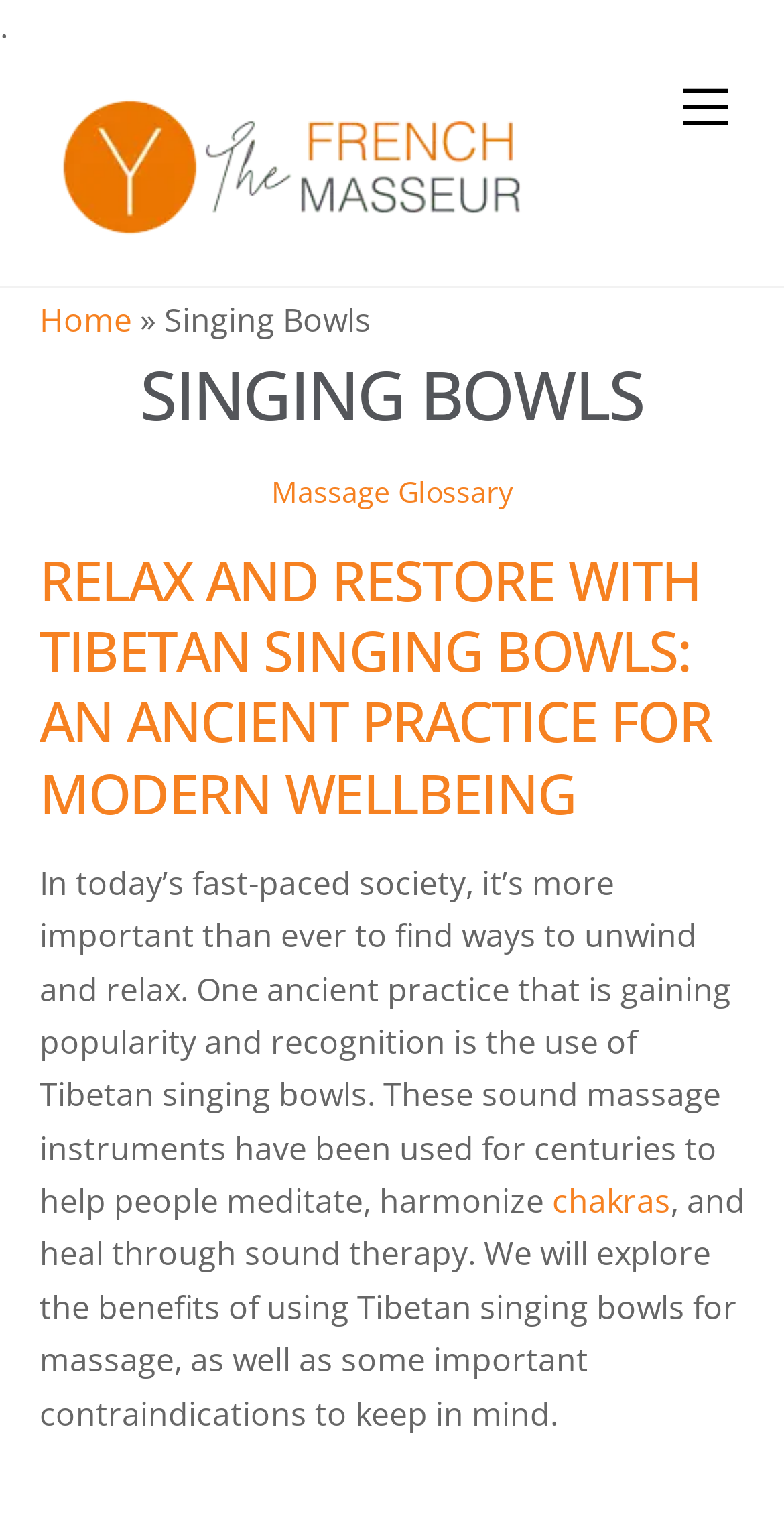What is the link above the 'RELAX AND RESTORE...' heading?
Look at the image and respond with a single word or a short phrase.

Home